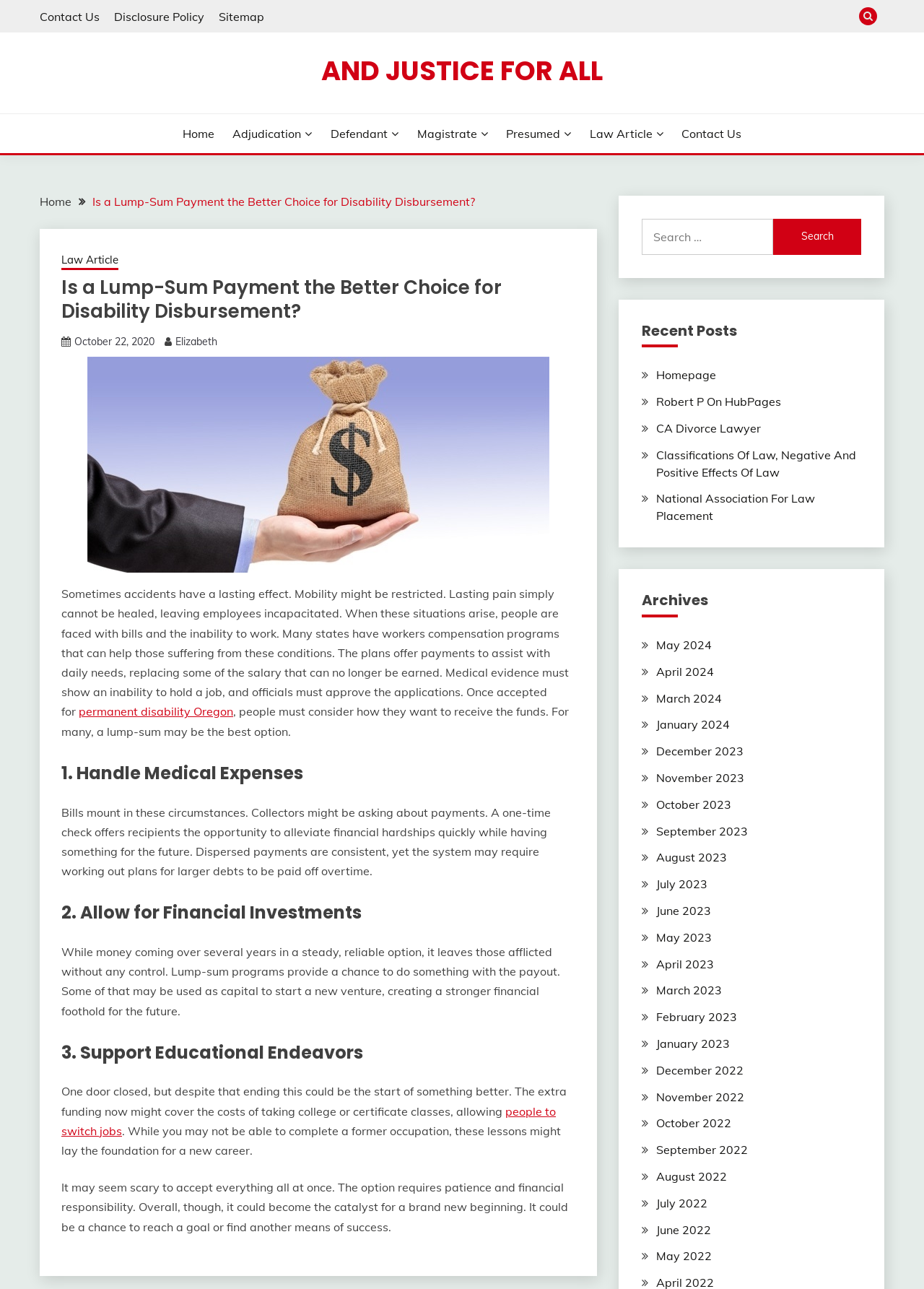Could you highlight the region that needs to be clicked to execute the instruction: "Click the 'Search' button"?

[0.837, 0.17, 0.932, 0.198]